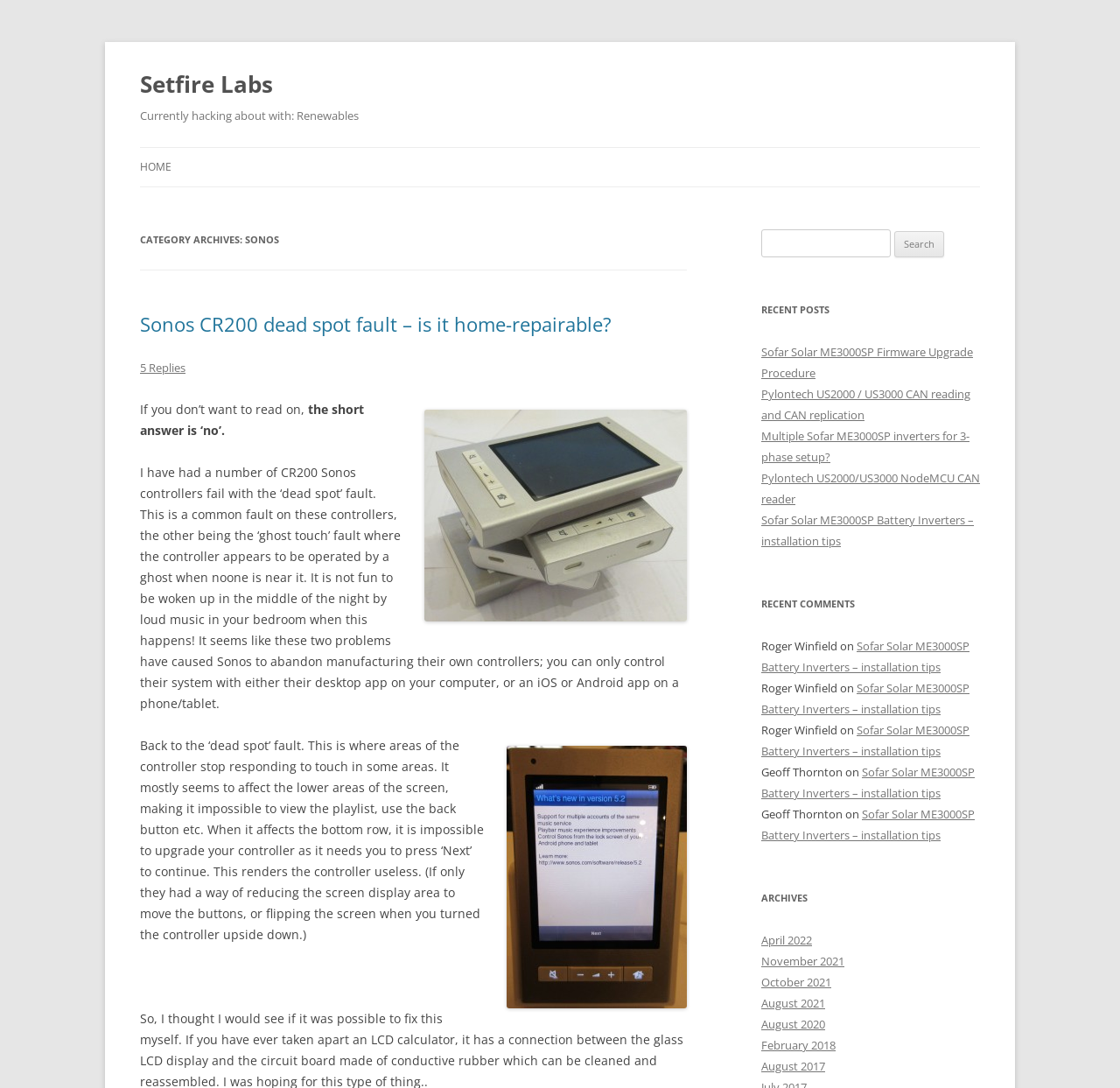Construct a thorough caption encompassing all aspects of the webpage.

The webpage is about Setfire Labs, with a focus on Sonos and renewable energy. At the top, there is a heading "Setfire Labs" and a link to the same name. Below it, there is a heading "Currently hacking about with: Renewables". 

On the left side, there is a navigation menu with links to "HOME", "CATEGORY ARCHIVES: SONOS", and other categories. Under the "CATEGORY ARCHIVES: SONOS" section, there is a heading "Sonos CR200 dead spot fault – is it home-repairable?" with a link to the same title. Below it, there is an image of a Sonos CR200 dead pile, followed by a block of text discussing the issue of Sonos controllers failing with the "dead spot" fault. 

Further down, there are two more images, one of a Sonos CR200 update screen and another of an unspecified topic. The text continues to discuss the "dead spot" fault and its implications.

On the right side, there is a search bar with a label "Search for:" and a button to submit the search query. Below it, there are headings for "RECENT POSTS", "RECENT COMMENTS", and "ARCHIVES". Under "RECENT POSTS", there are links to several articles about Sofar Solar ME3000SP firmware upgrades, Pylontech US2000/US3000 CAN reading, and other related topics. 

Under "RECENT COMMENTS", there are comments from users Roger Winfield, Geoff Thornton, and others, with links to the articles they commented on. Finally, under "ARCHIVES", there are links to articles from various months and years, including April 2022, November 2021, and August 2017.